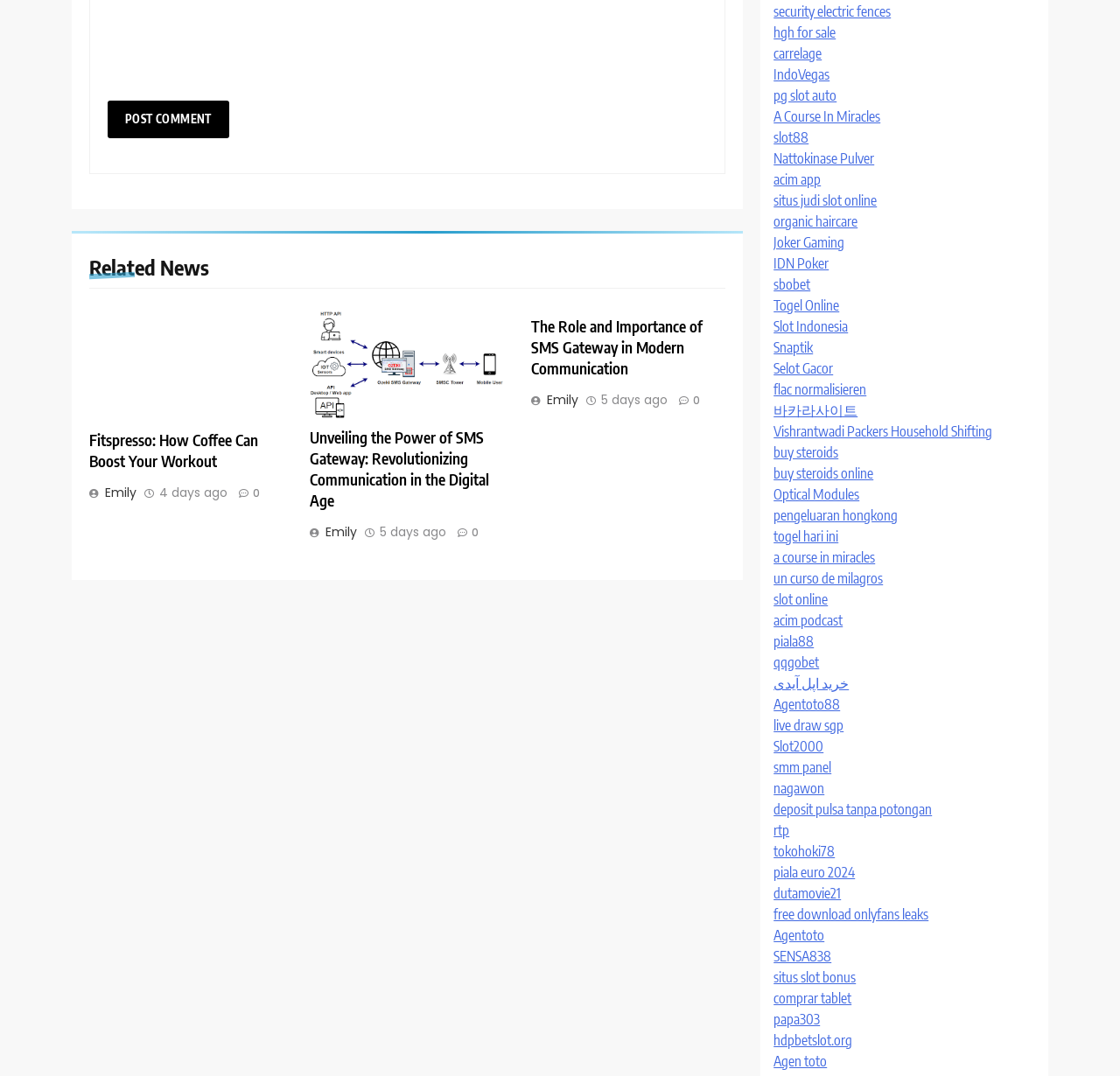Can you specify the bounding box coordinates of the area that needs to be clicked to fulfill the following instruction: "View the article 'The Role and Importance of SMS Gateway in Modern Communication'"?

[0.474, 0.294, 0.648, 0.353]